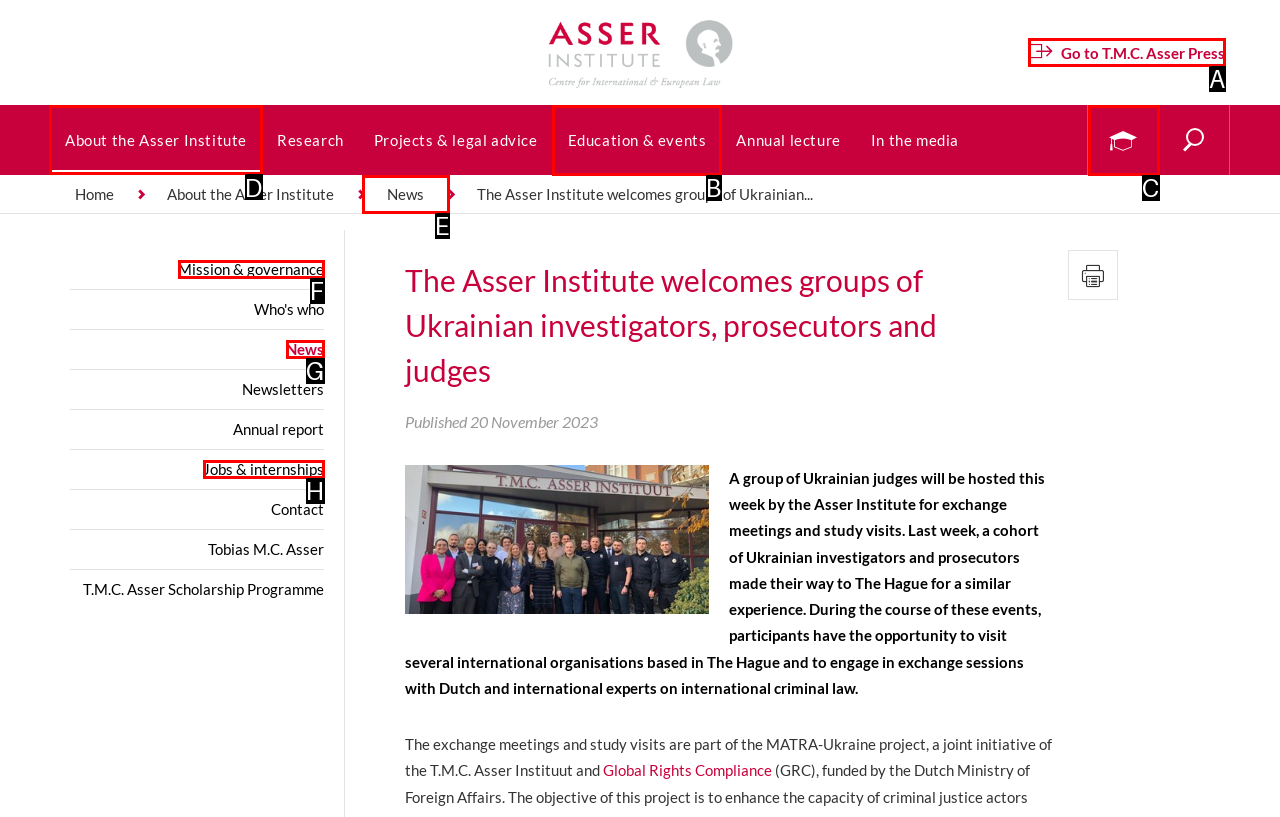Select the HTML element that needs to be clicked to perform the task: Read about the Asser Institute. Reply with the letter of the chosen option.

D